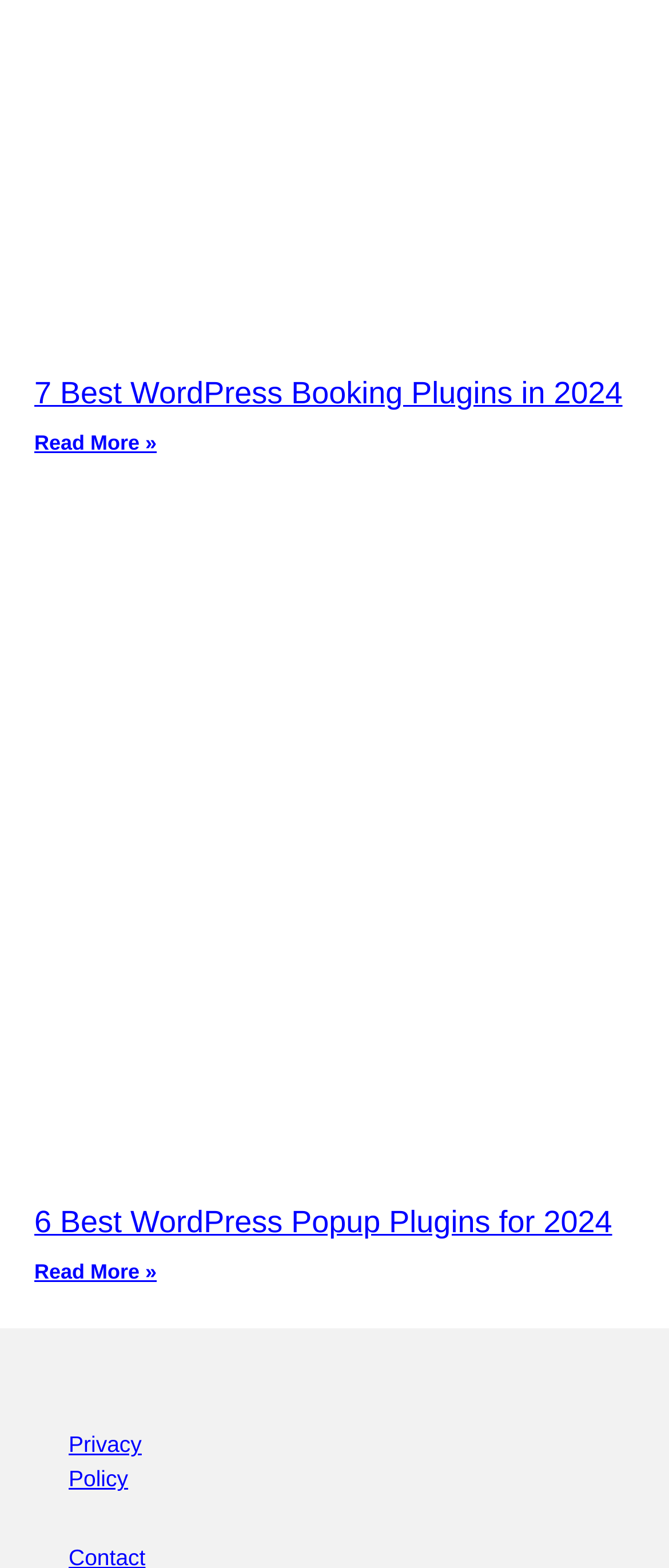What is the topic of the first link?
Please answer the question with as much detail and depth as you can.

The first link on the webpage has the text '7 Best WordPress Booking Plugins in 2024', which indicates that the topic of the link is related to WordPress booking plugins.